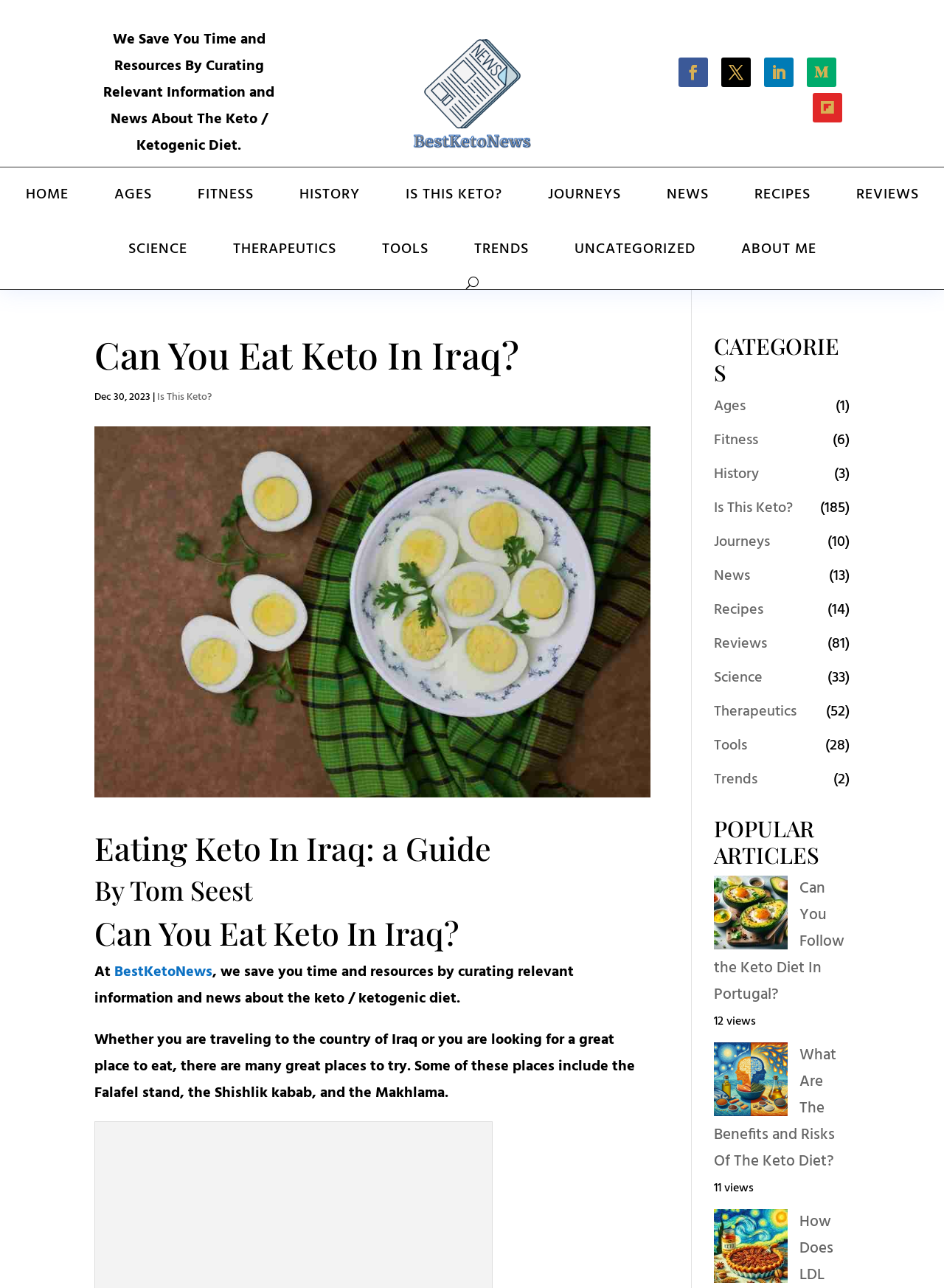Offer a meticulous caption that includes all visible features of the webpage.

This webpage is about the keto diet, specifically discussing eating keto in Iraq. At the top, there is a logo image and a brief description of the website, BestKetoNews, which curates relevant information and news about the keto diet. Below this, there is a navigation menu with 12 links, including "HOME", "AGES", "FITNESS", and others.

The main content of the page is divided into sections. The first section has a heading "Can You Eat Keto In Iraq?" and a subheading "Eating Keto In Iraq: a Guide" by Tom Seest. Below this, there is an image of a white and yellow floral ceramic plate, followed by a brief introduction to eating keto in Iraq.

The next section has a heading "CATEGORIES" with 10 links, each with a number in parentheses, indicating the number of articles in each category. These categories include "Ages", "Fitness", "History", and others.

Below this, there is a section with a heading "POPULAR ARTICLES" featuring three articles with images and links to the full articles. Each article also has a view count displayed below the image.

Throughout the page, there are several images, including a logo, a ceramic plate, and images related to the popular articles. The overall layout is organized, with clear headings and concise text, making it easy to navigate and find relevant information about the keto diet.